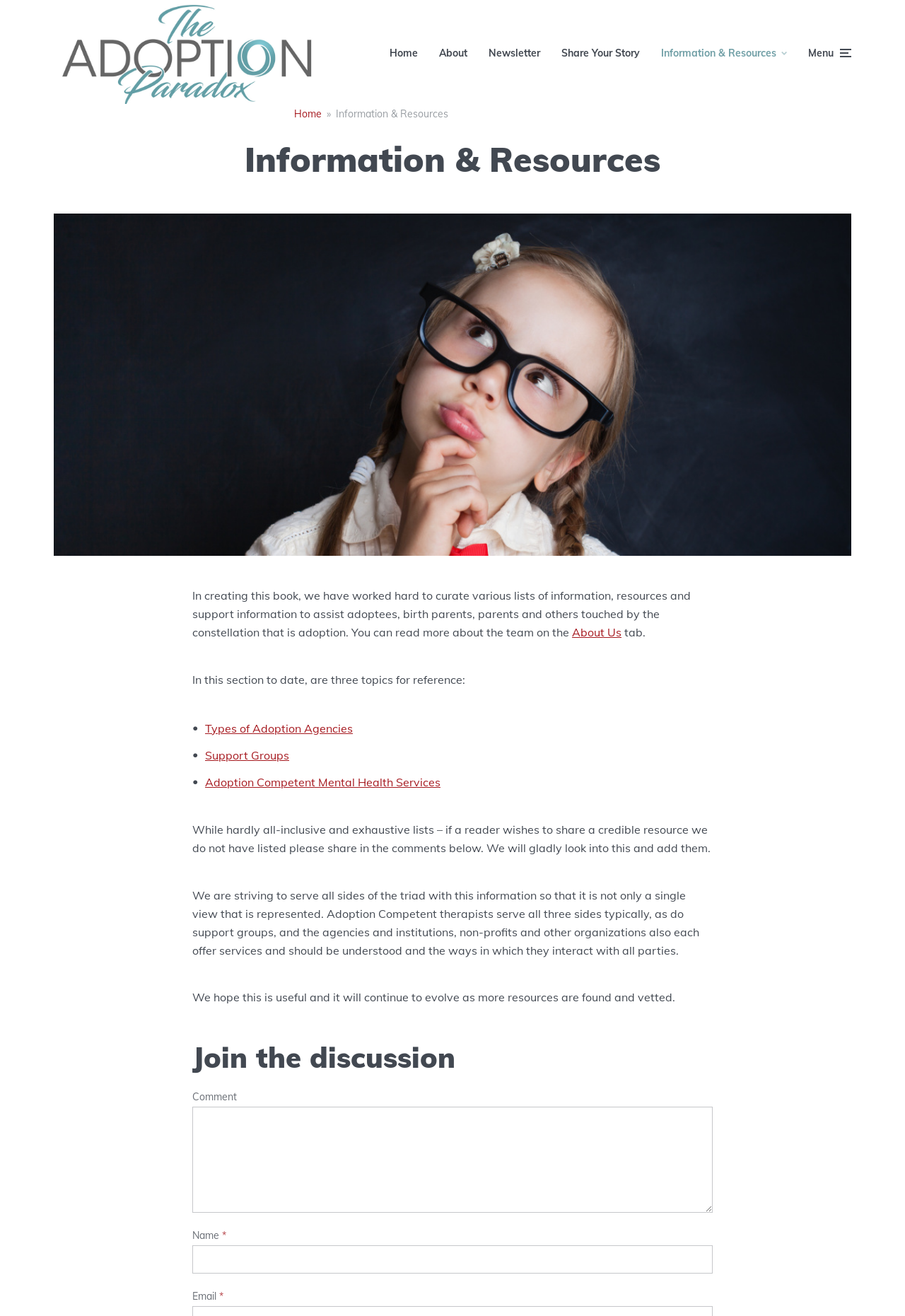Specify the bounding box coordinates of the area to click in order to execute this command: 'Click the Share Your Story link'. The coordinates should consist of four float numbers ranging from 0 to 1, and should be formatted as [left, top, right, bottom].

[0.62, 0.027, 0.707, 0.054]